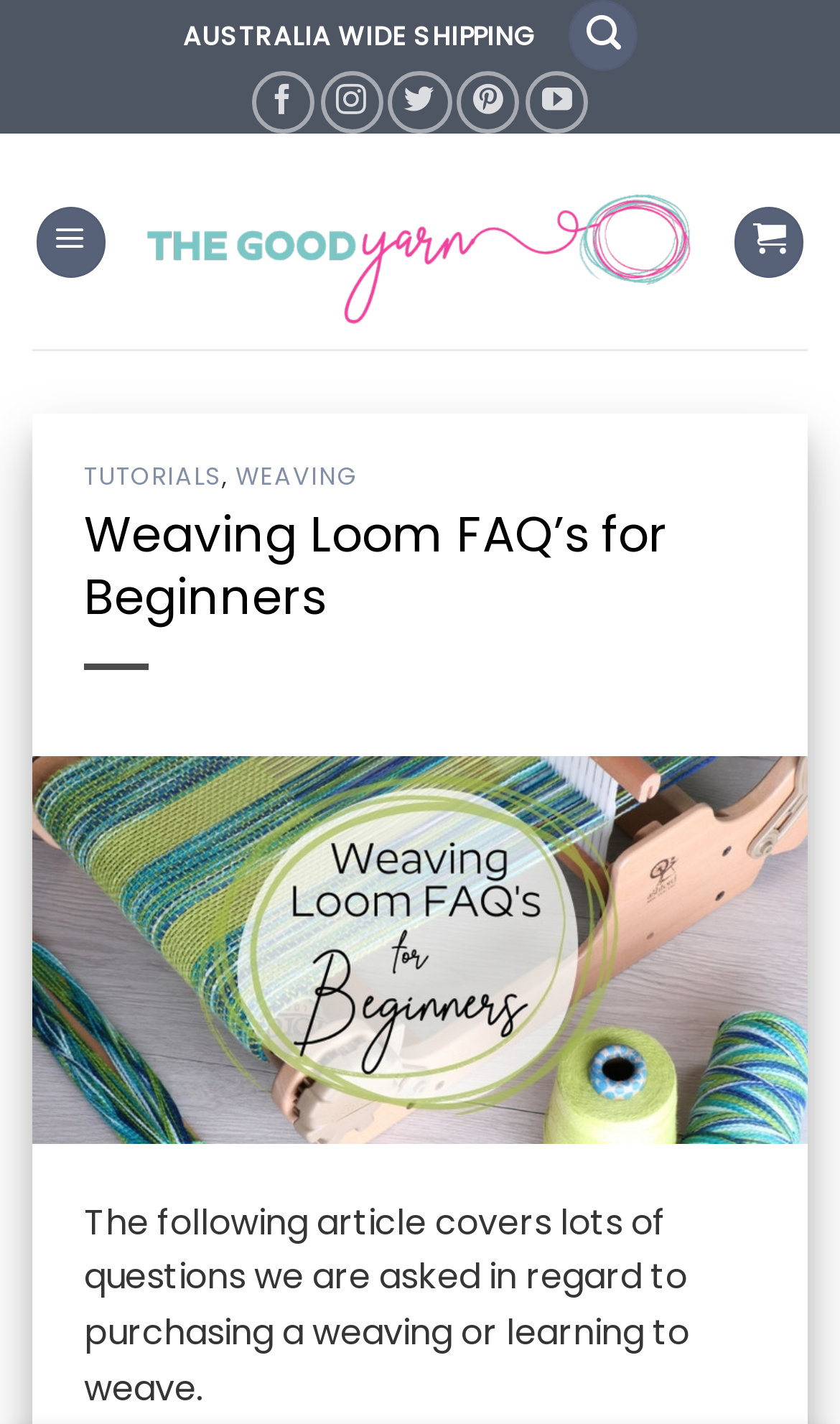Locate the UI element described as follows: "aria-label="Search"". Return the bounding box coordinates as four float numbers between 0 and 1 in the order [left, top, right, bottom].

[0.678, 0.0, 0.76, 0.049]